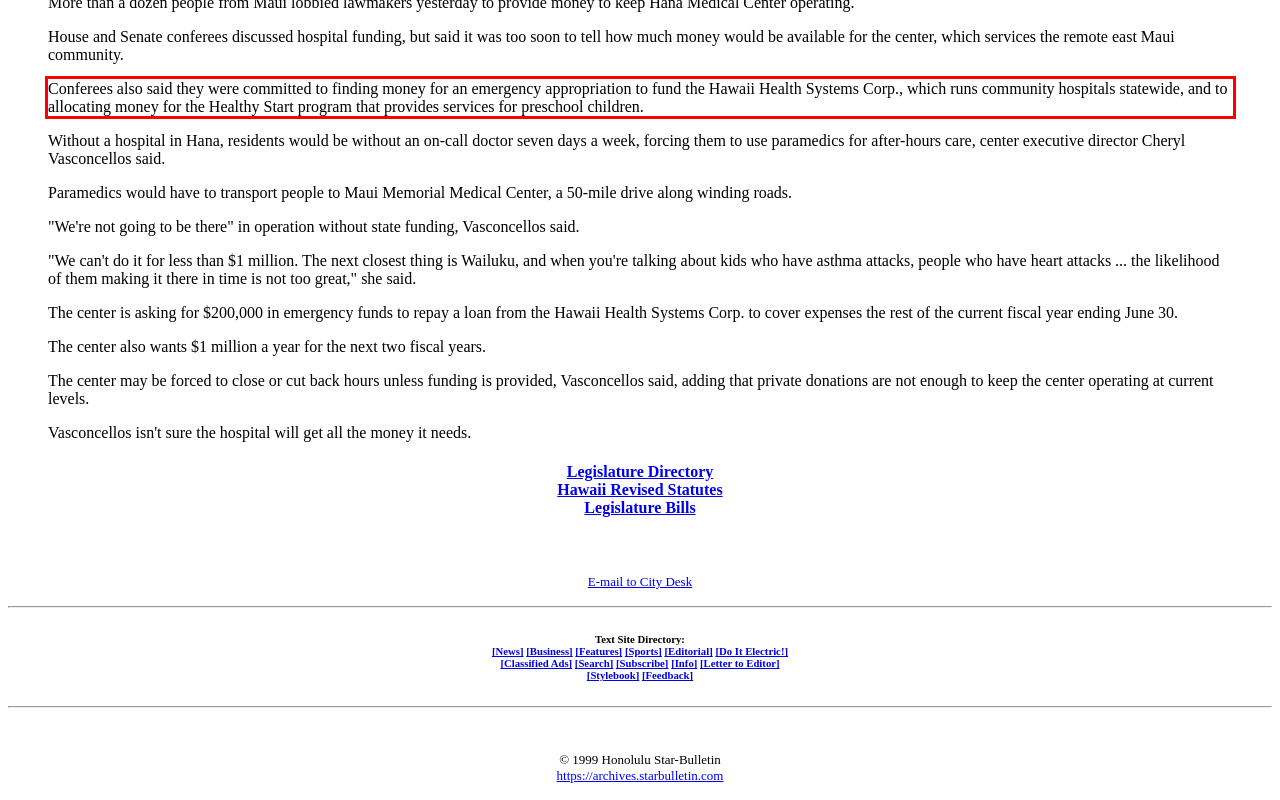Analyze the screenshot of the webpage that features a red bounding box and recognize the text content enclosed within this red bounding box.

Conferees also said they were committed to finding money for an emergency appropriation to fund the Hawaii Health Systems Corp., which runs community hospitals statewide, and to allocating money for the Healthy Start program that provides services for preschool children.